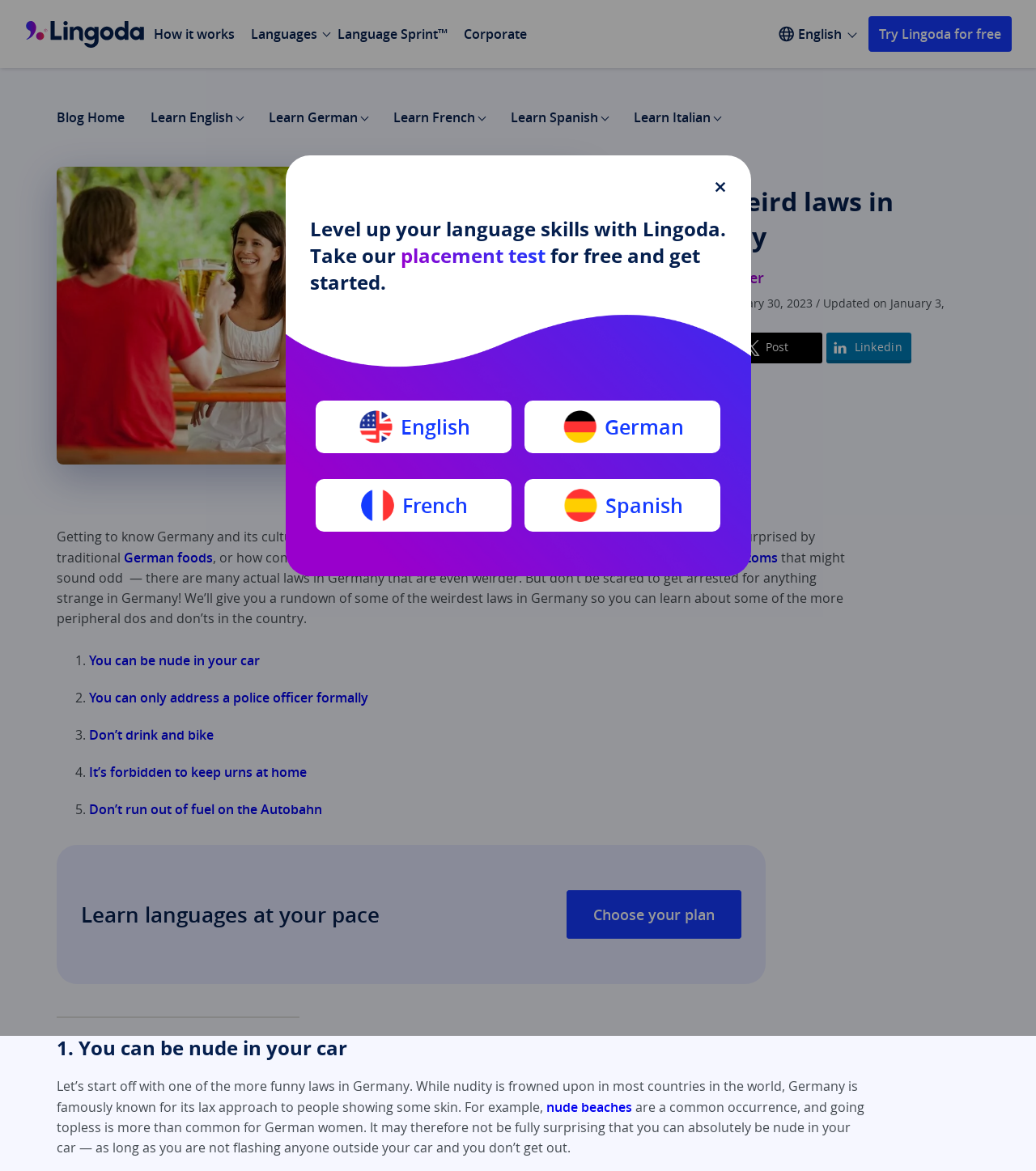Write a detailed summary of the webpage.

This webpage is about the top 5 weird laws in Germany. At the top, there is a navigation bar with links to "How it works", "Languages", "Language Sprint", and "Corporate". On the right side of the navigation bar, there is a dropdown menu with the option "English" and a downward arrow. Below the navigation bar, there is a call-to-action button "Try Lingoda for free".

On the left side of the page, there are links to "Blog Home", "Learn English", "Learn German", "Learn French", "Learn Spanish", and "Learn Italian". Below these links, there is an image of young people drinking beer with bikes, which is related to the weird laws in Germany.

The main content of the page starts with a heading "Top 5 weird laws in Germany" followed by a brief introduction to the topic. The introduction mentions that Germany has many strange laws, and the page will provide a rundown of some of the weirdest ones.

Below the introduction, there is a list of the top 5 weird laws in Germany, each with a number and a brief description. The laws include being able to be nude in your car, having to address police officers formally, not being allowed to drink and bike, not being allowed to keep urns at home, and not being allowed to run out of fuel on the Autobahn.

After the list, there is a section that encourages readers to learn languages at their own pace, with a call-to-action button "Choose your plan". Below this section, there is a horizontal separator line, followed by a detailed explanation of the first weird law, which is being able to be nude in your car.

Throughout the page, there are various images, including social media icons, flags representing different languages, and a "×" symbol. There are also links to placement tests for different languages, including English, German, French, and Spanish.